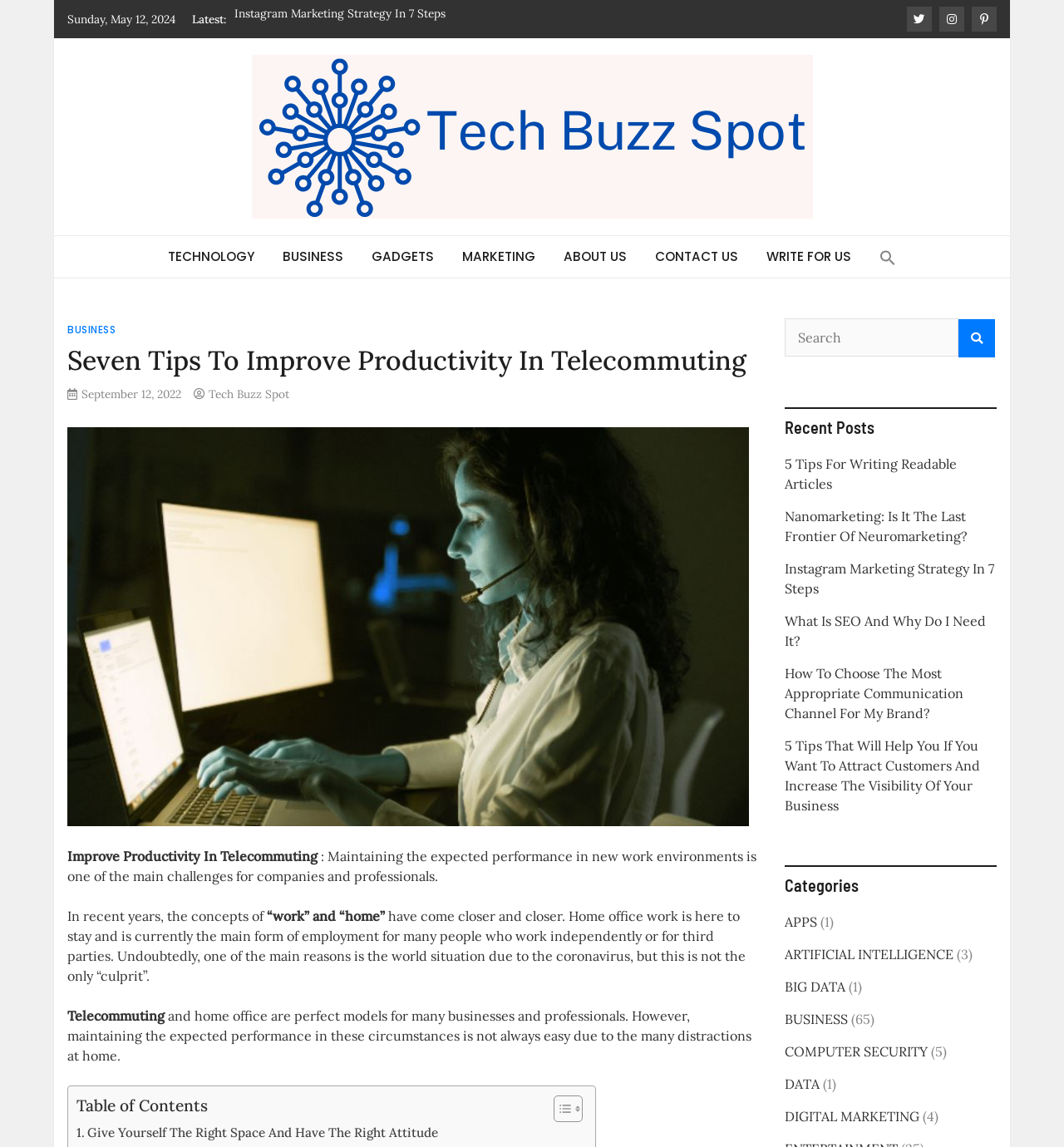Locate the bounding box coordinates of the segment that needs to be clicked to meet this instruction: "Click on the 'TECHNOLOGY' link".

[0.146, 0.206, 0.251, 0.242]